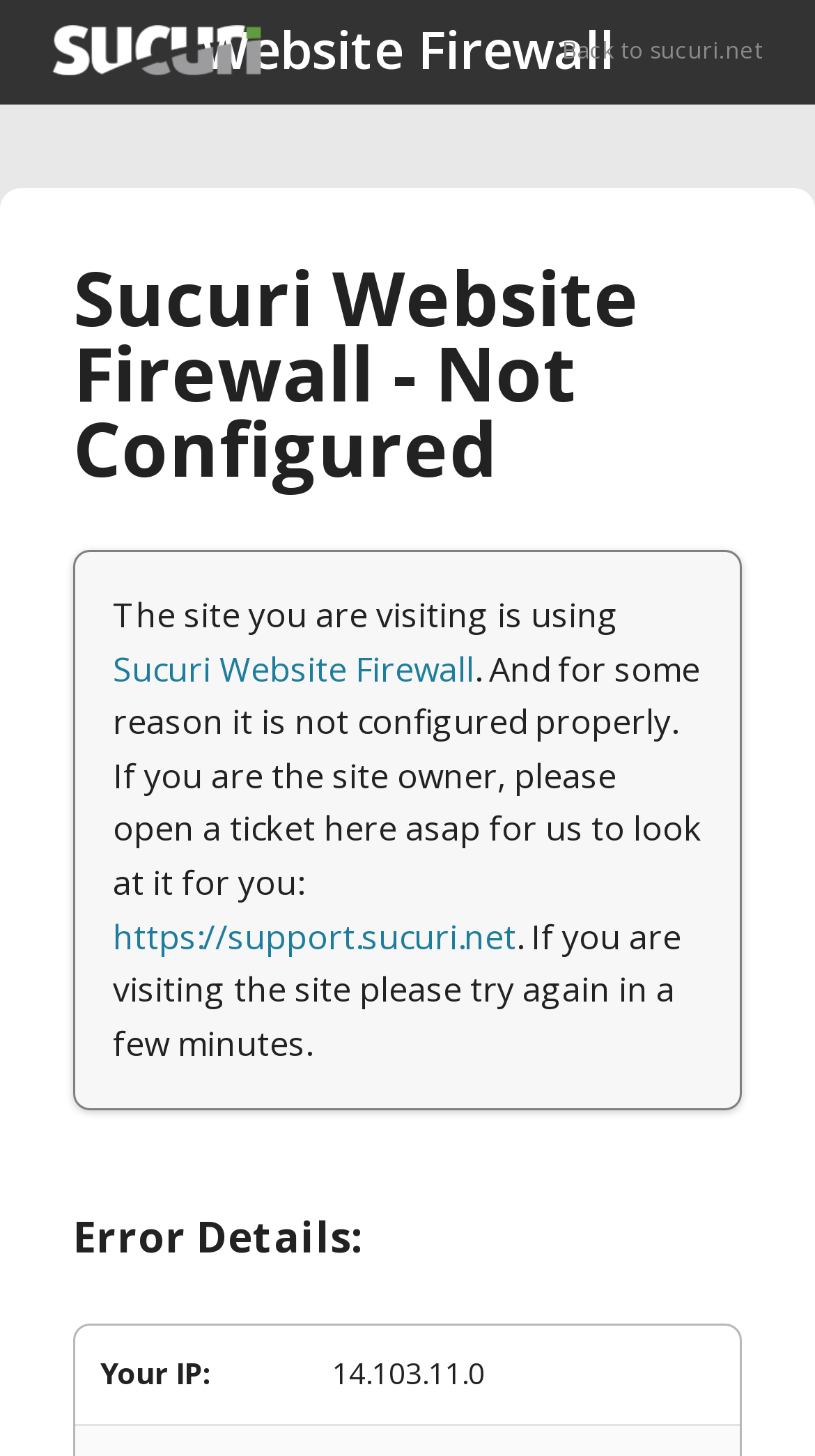What is the IP address shown?
Respond to the question with a well-detailed and thorough answer.

I found the answer by looking at the gridcell '14.103.11.0' which is paired with the label 'Your IP:' and is likely showing the IP address.